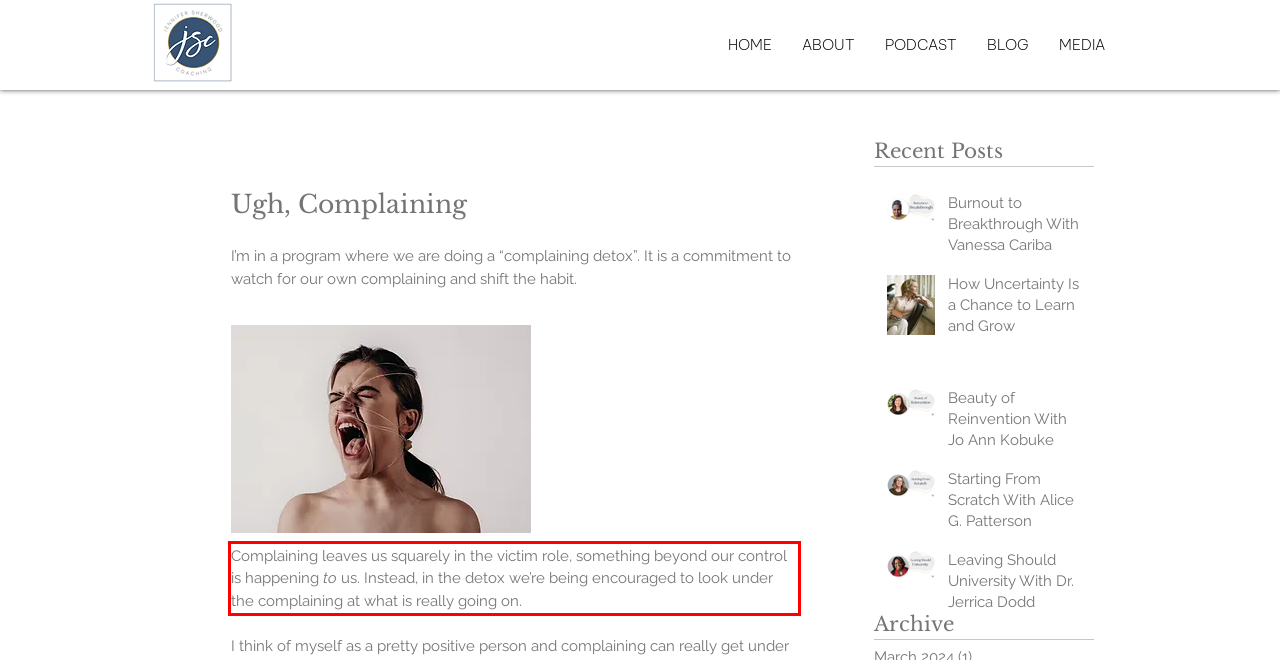Given a screenshot of a webpage, identify the red bounding box and perform OCR to recognize the text within that box.

Complaining leaves us squarely in the victim role, something beyond our control is happening to us. Instead, in the detox we’re being encouraged to look under the complaining at what is really going on.